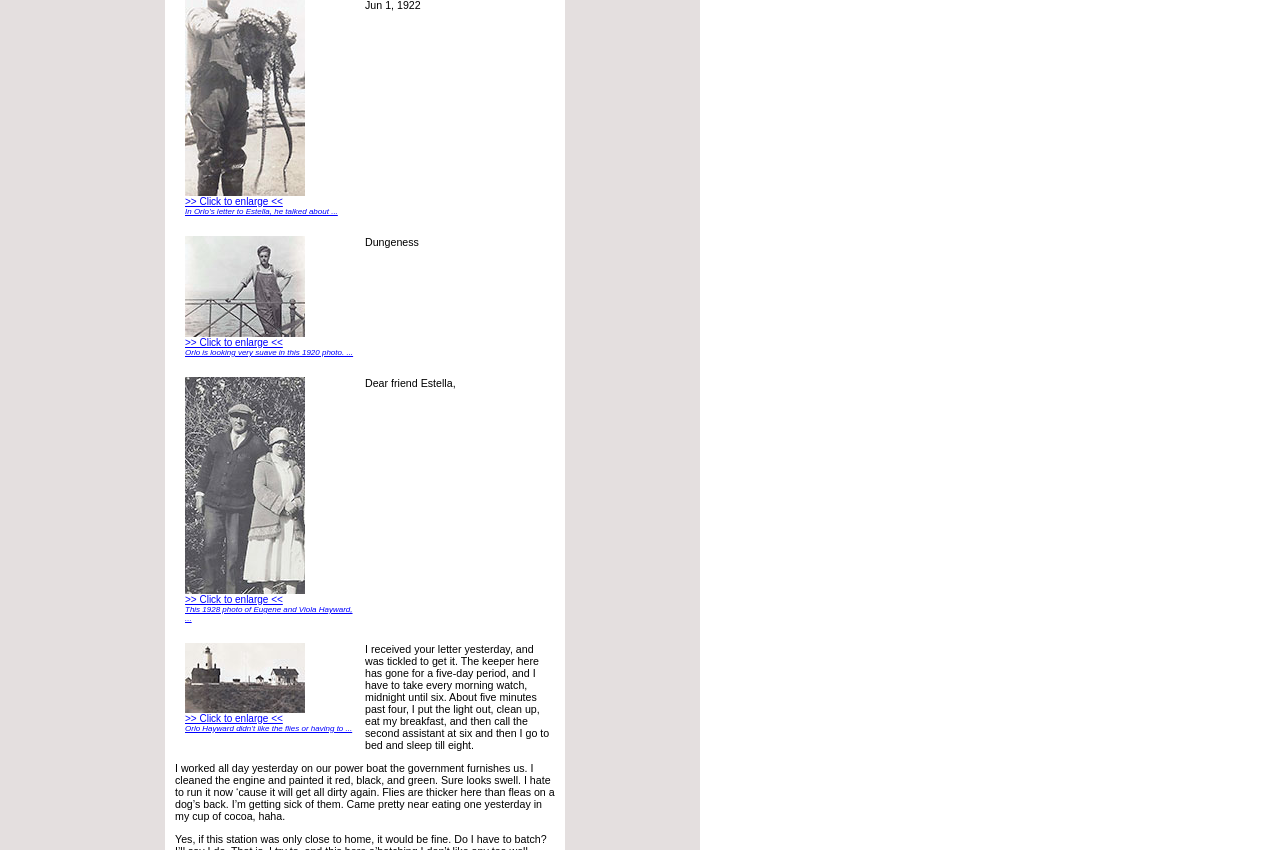What is the location mentioned in the text?
Using the visual information, answer the question in a single word or phrase.

Dungeness